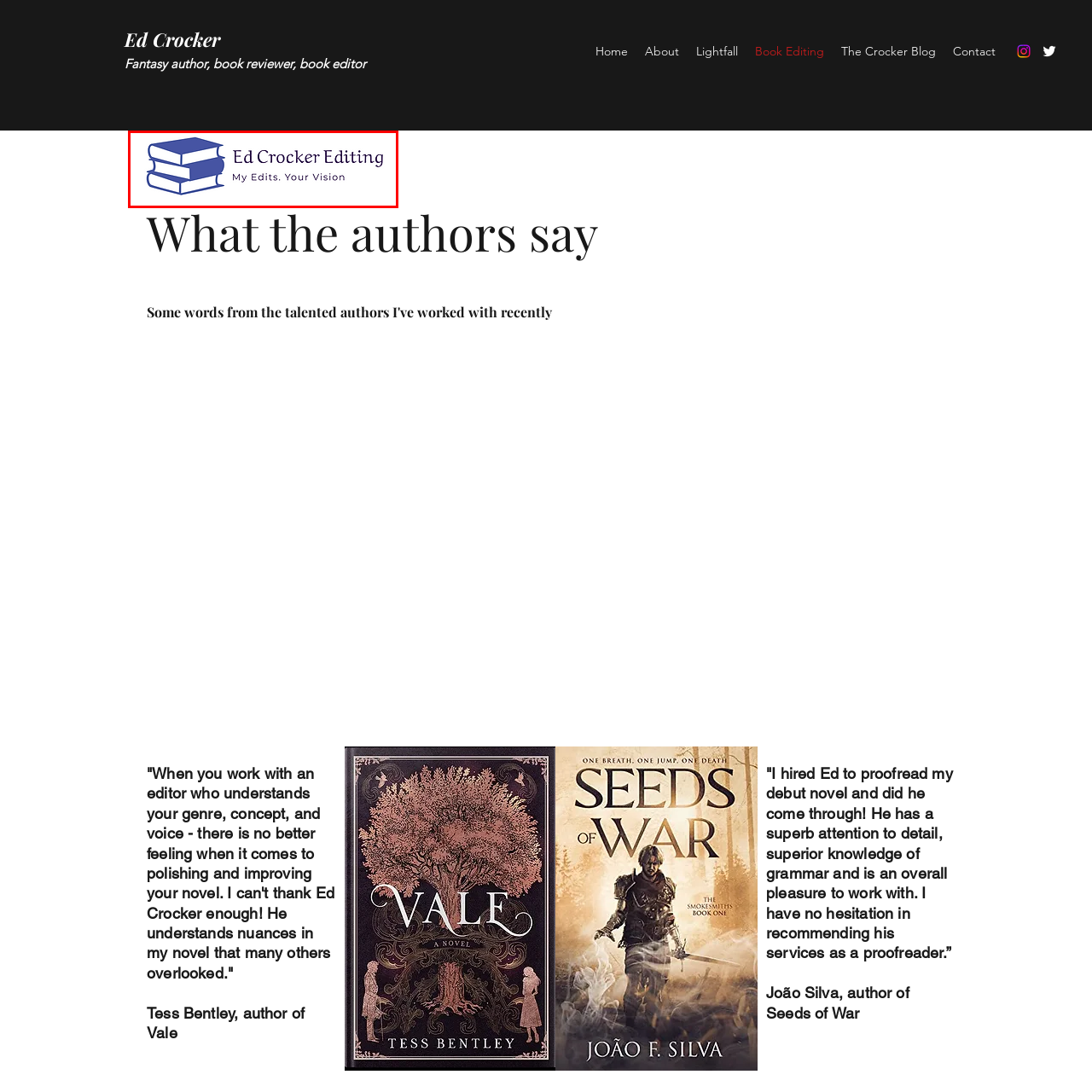What is the tagline of Ed Crocker Editing?
Analyze the image within the red frame and provide a concise answer using only one word or a short phrase.

My Edits. Your Vision.